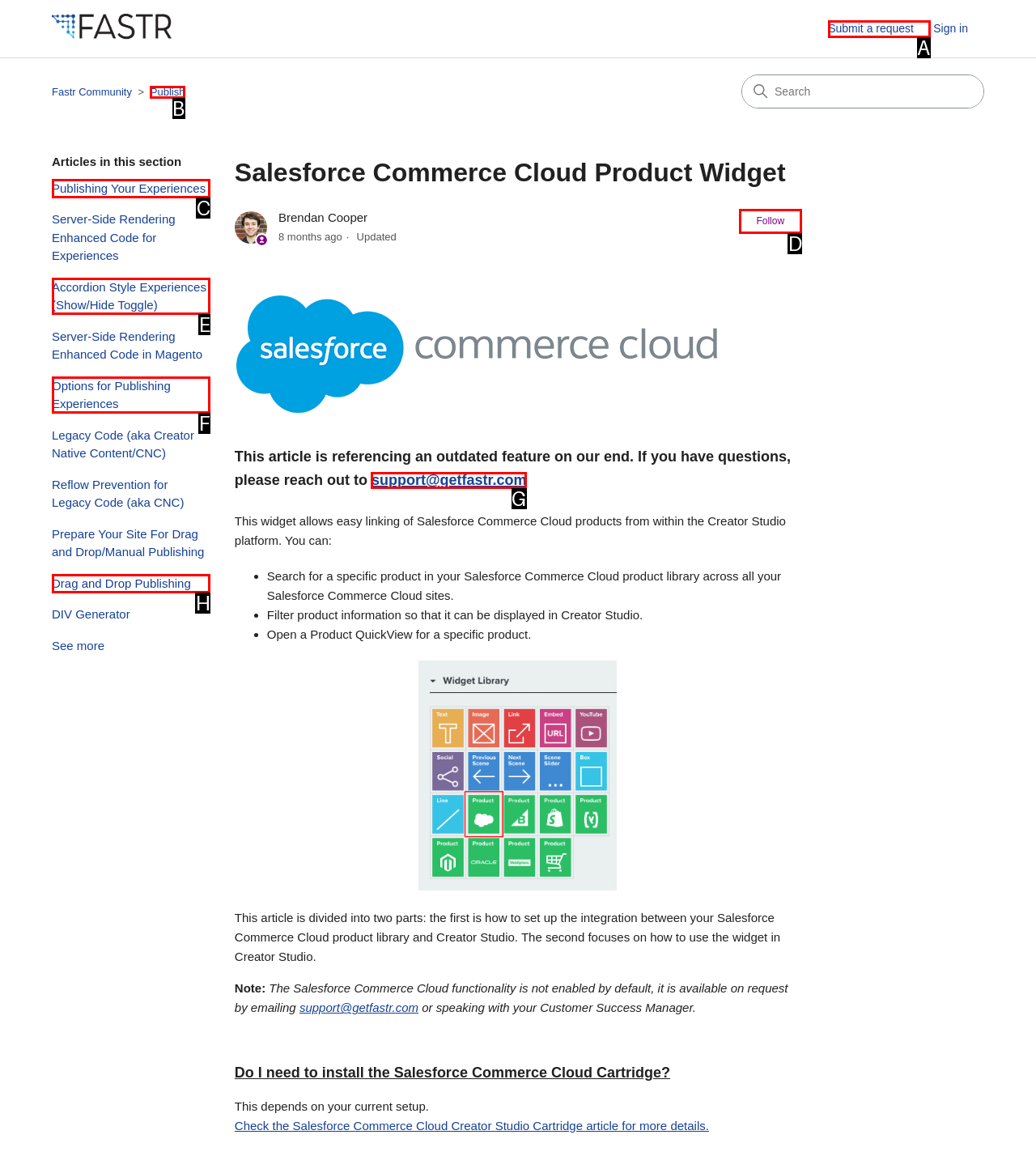Tell me which one HTML element I should click to complete the following task: Follow Article Answer with the option's letter from the given choices directly.

D